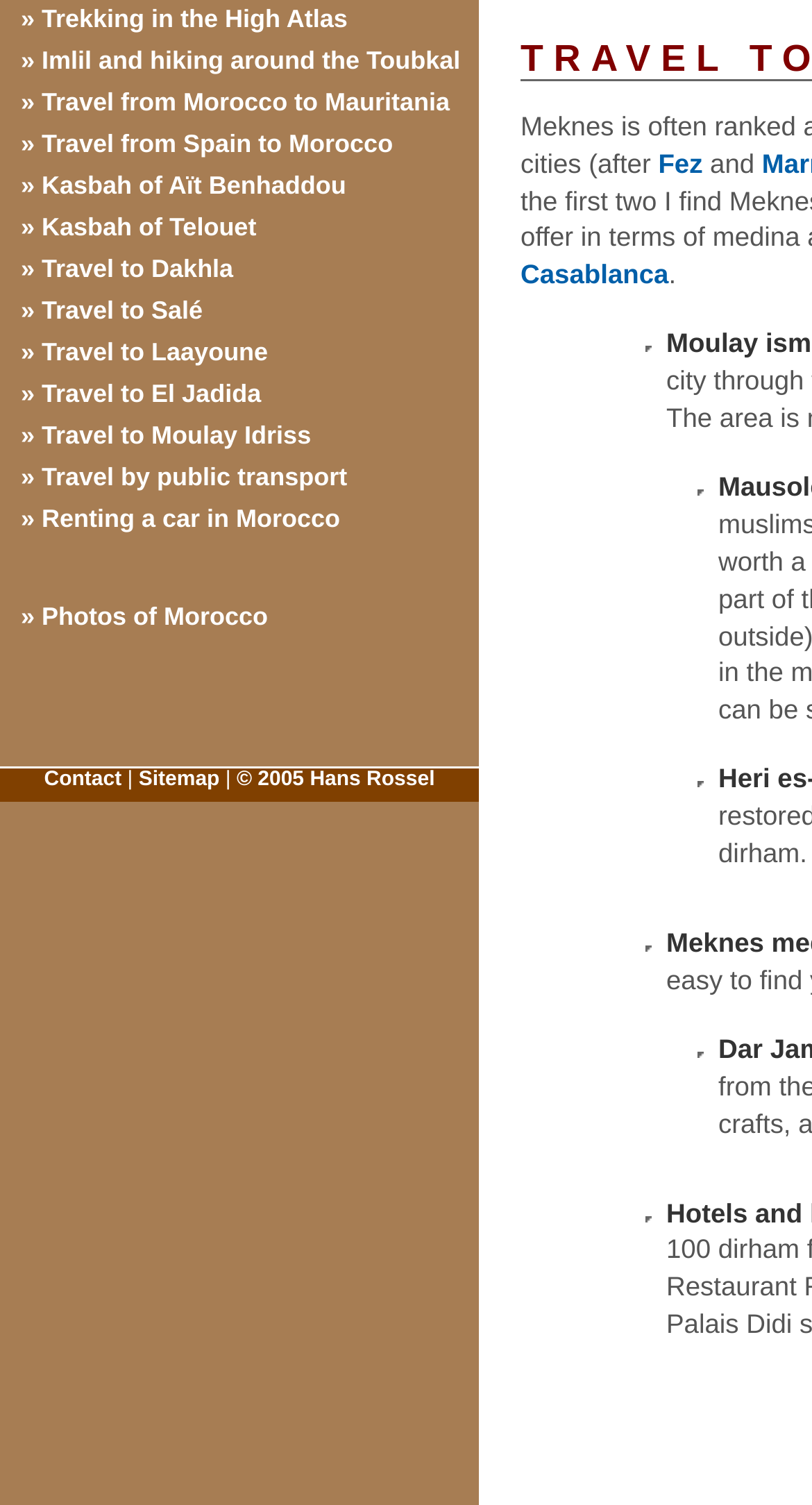Based on the provided description, "» Travel by public transport", find the bounding box of the corresponding UI element in the screenshot.

[0.0, 0.303, 0.59, 0.33]